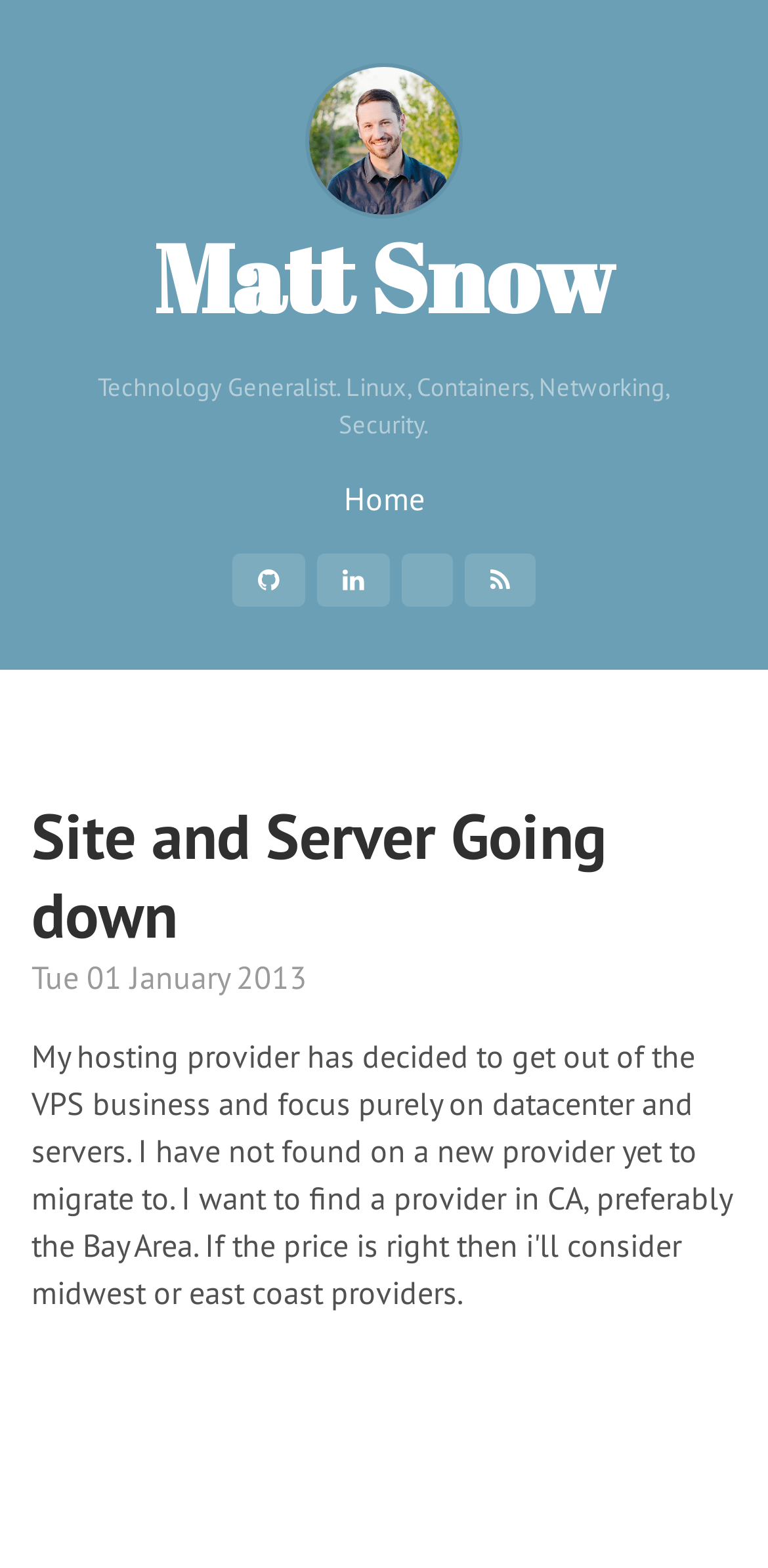Examine the screenshot and answer the question in as much detail as possible: What is the topic of the latest article?

The topic of the latest article is obtained from the heading element 'Site and Server Going down', which is located below the author's name and description.